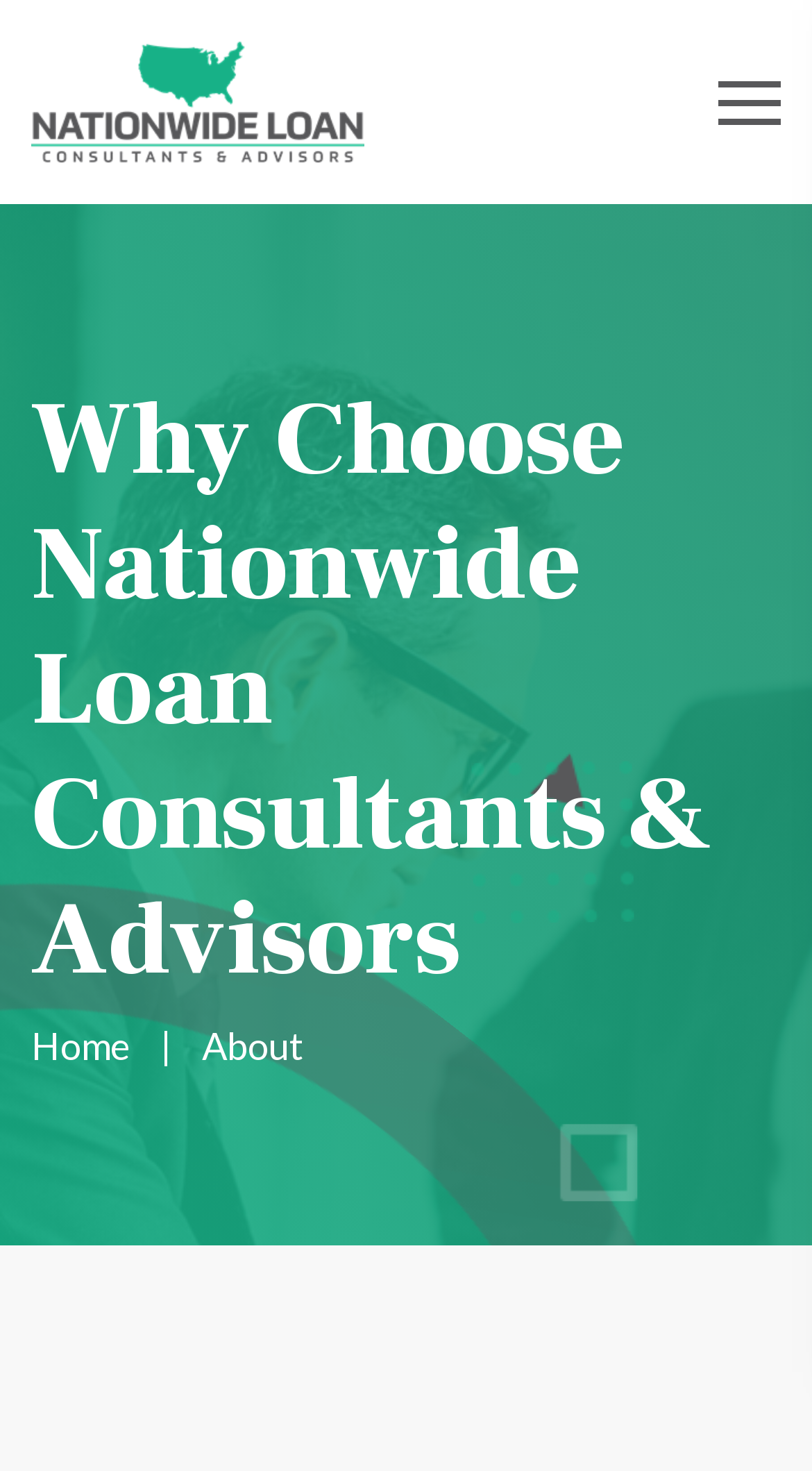Respond with a single word or short phrase to the following question: 
How many navigation links are there?

2